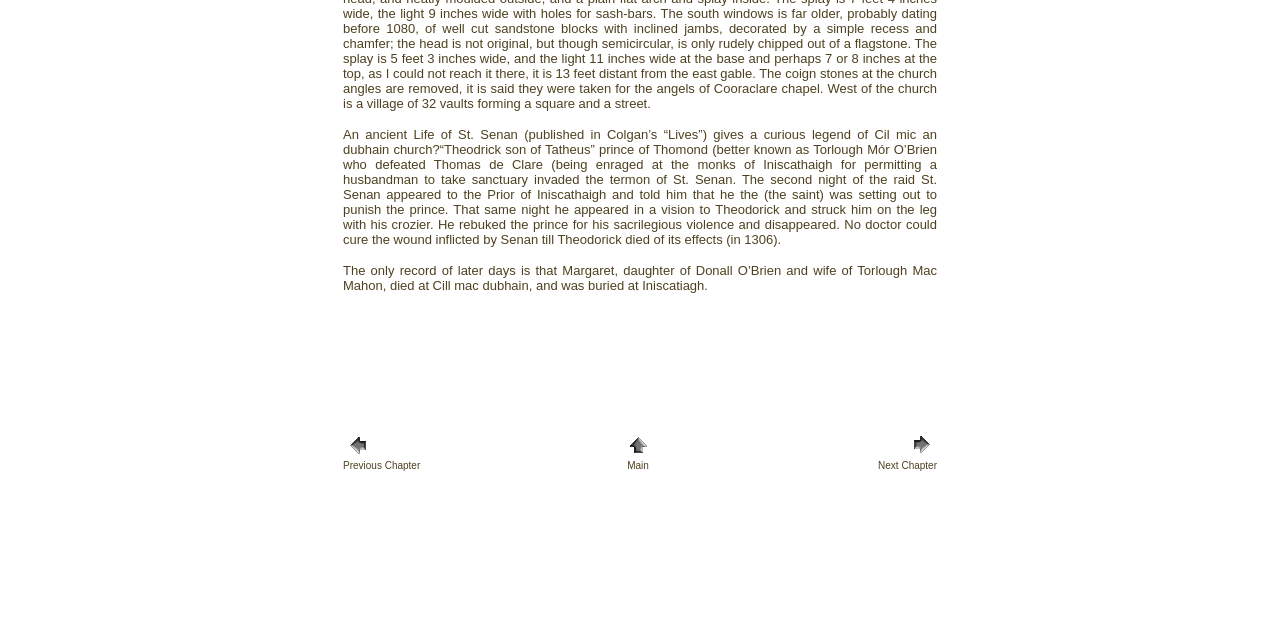Provide the bounding box coordinates of the HTML element this sentence describes: "Lifestyle".

None